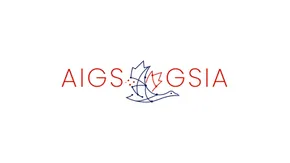Explain the contents of the image with as much detail as possible.

The image showcases the logo of AIGS Canada, prominently featuring the stylized text "AIGS" in bold red letters, accompanied by a graphic representation of a bird, which symbolizes the organization's connection to safety and freedom in the context of artificial intelligence. The logo is integrated with a maple leaf motif, reinforcing its Canadian identity. This visual identity reflects AIGS Canada's commitment to advocating for AI safety and conveying the importance of addressing AI risks on a global scale, as articulated in their recent statements and initiatives. The overall design emphasizes clarity and engagement, aligning with the organization's mission to foster awareness and proactive measures in the field of artificial intelligence.